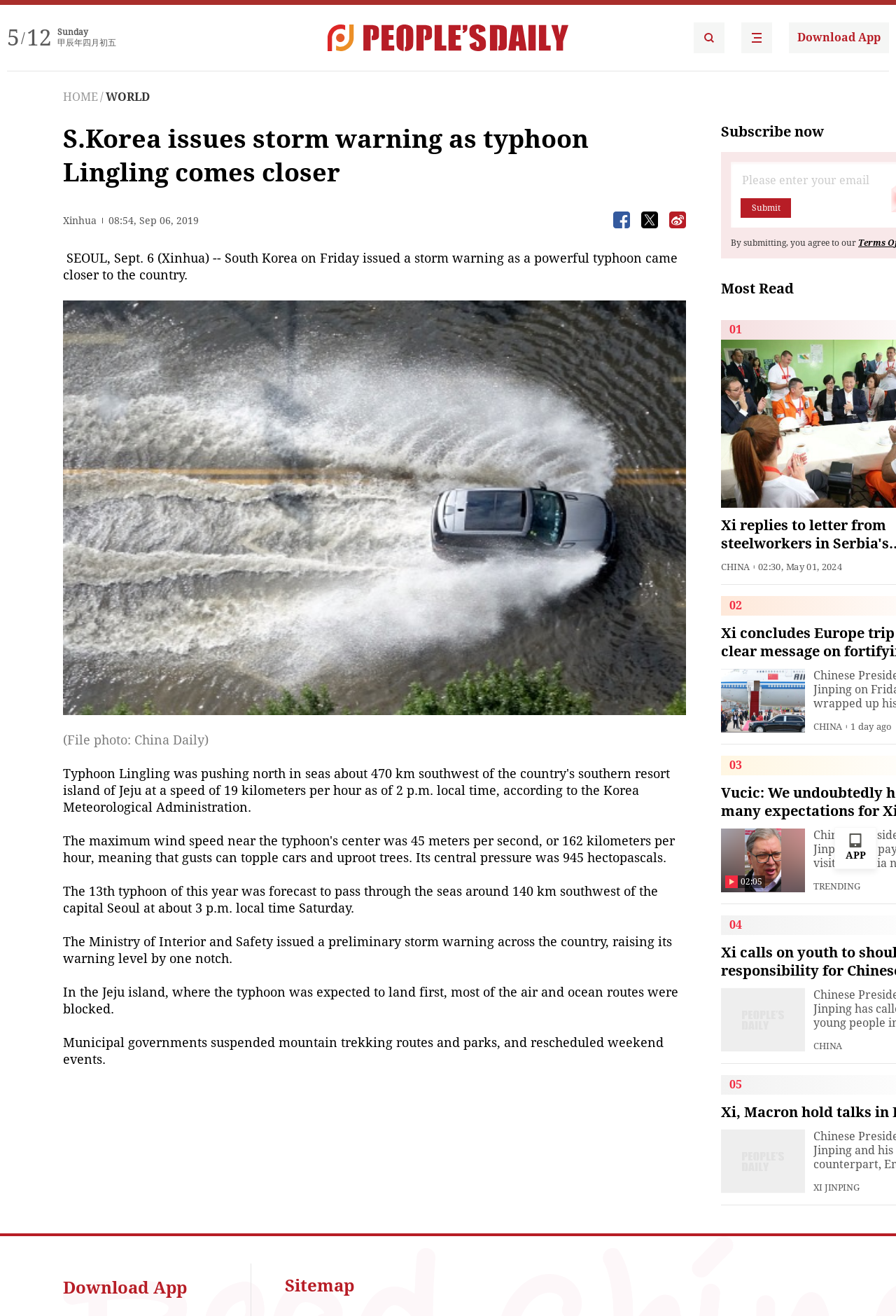Identify the bounding box of the UI element described as follows: "Download App". Provide the coordinates as four float numbers in the range of 0 to 1 [left, top, right, bottom].

[0.88, 0.017, 0.992, 0.04]